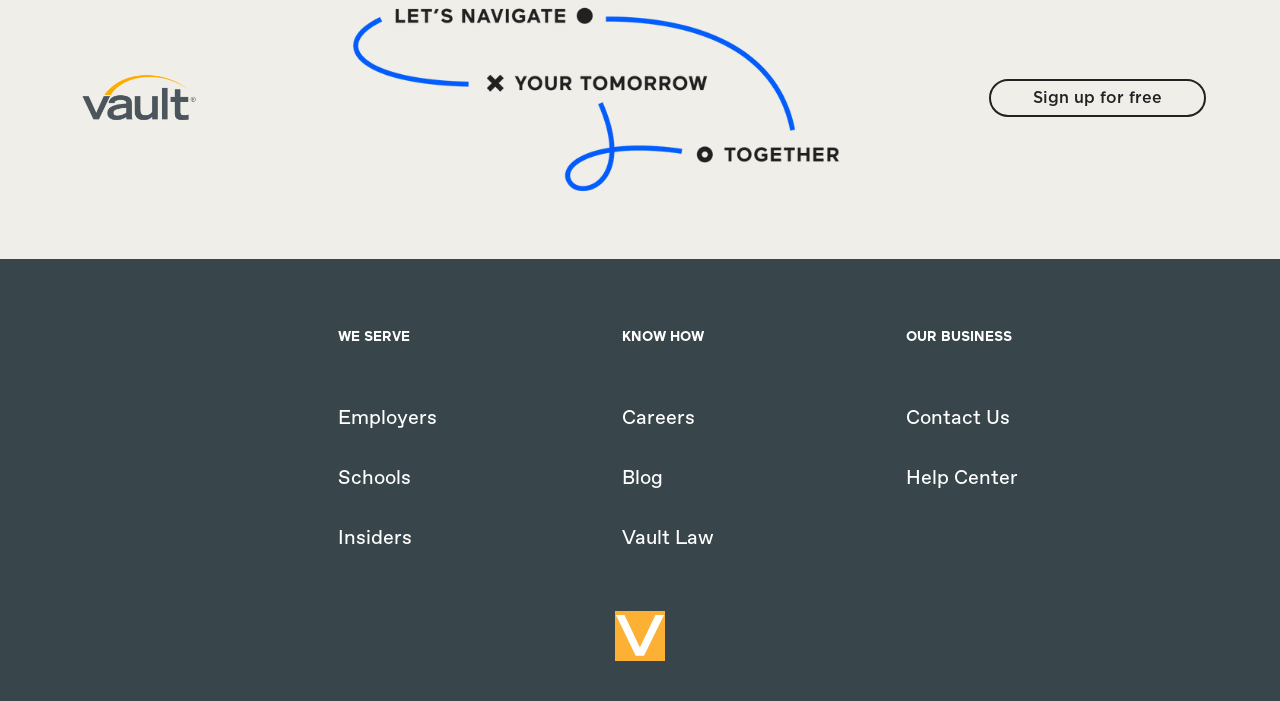What is the purpose of the 'Sign up for free' button?
Use the image to answer the question with a single word or phrase.

Registration